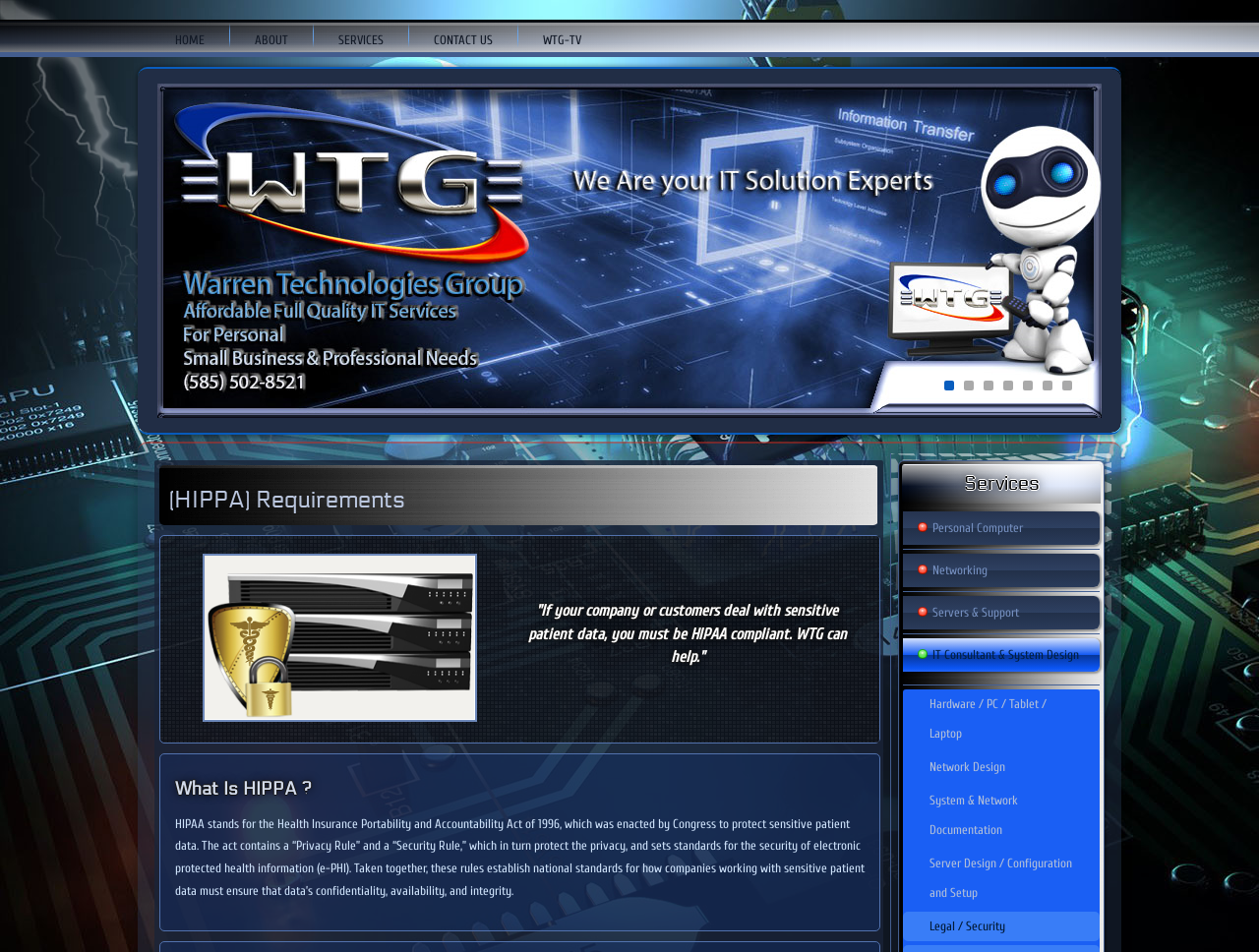Locate the bounding box coordinates of the area that needs to be clicked to fulfill the following instruction: "Read about what is HIPAA". The coordinates should be in the format of four float numbers between 0 and 1, namely [left, top, right, bottom].

[0.139, 0.818, 0.687, 0.84]